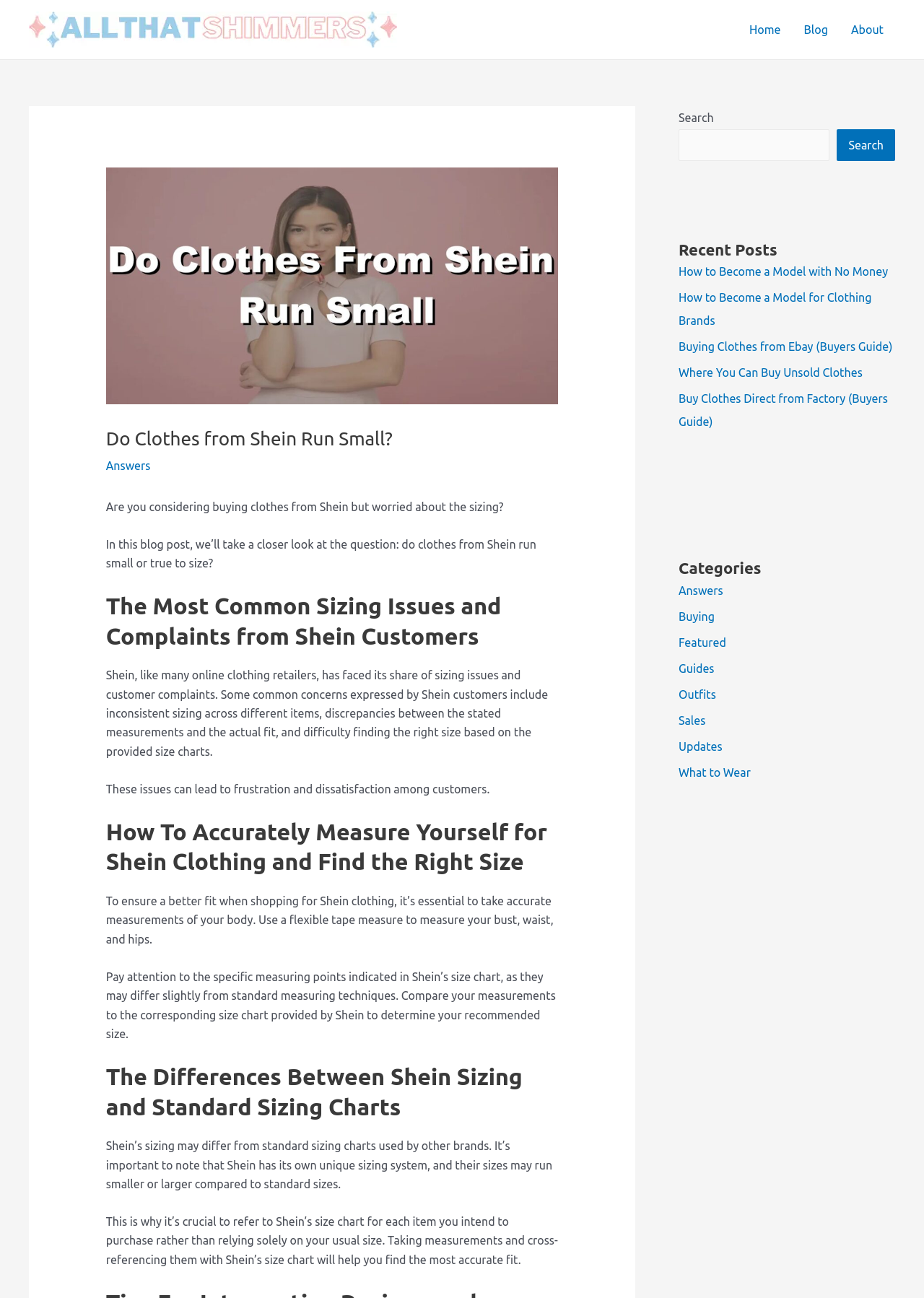Answer the following in one word or a short phrase: 
What is the main topic of this blog post?

Shein clothing sizing